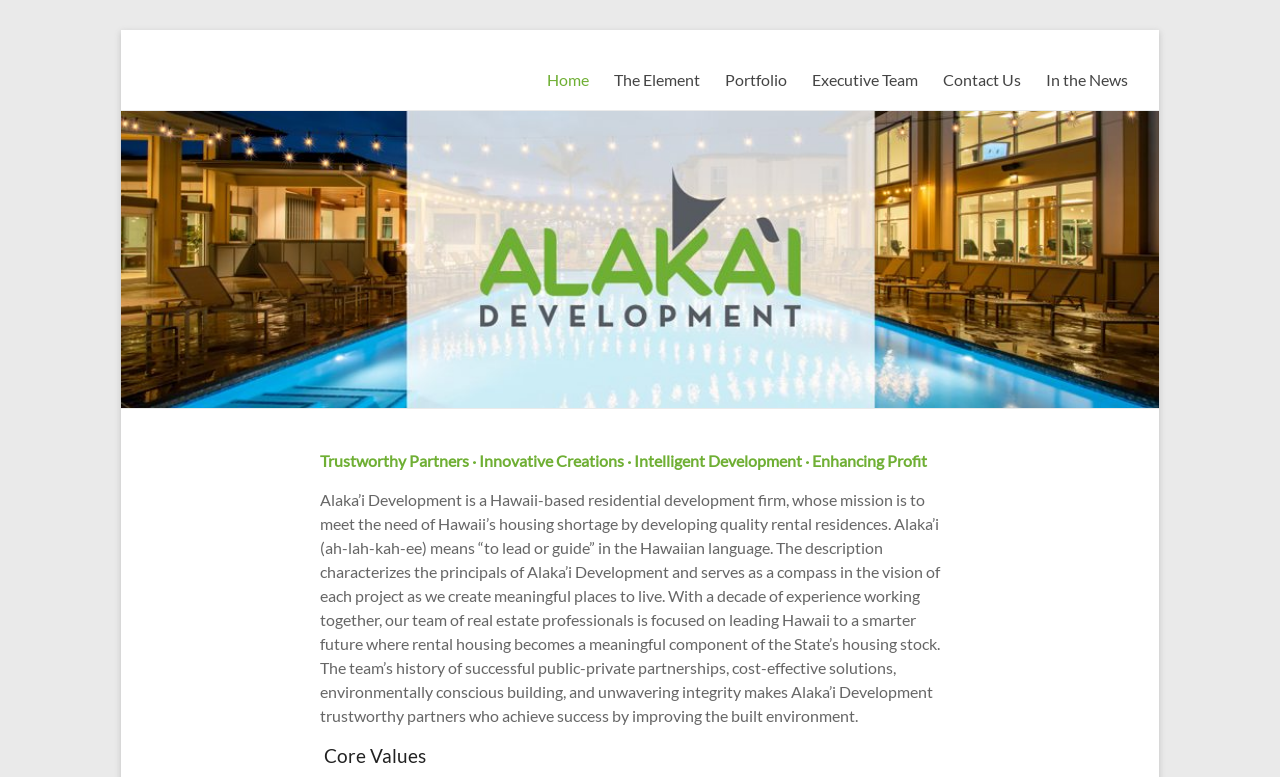Provide your answer to the question using just one word or phrase: What is the characteristic of Alaka'i Development's building?

Environmentally conscious